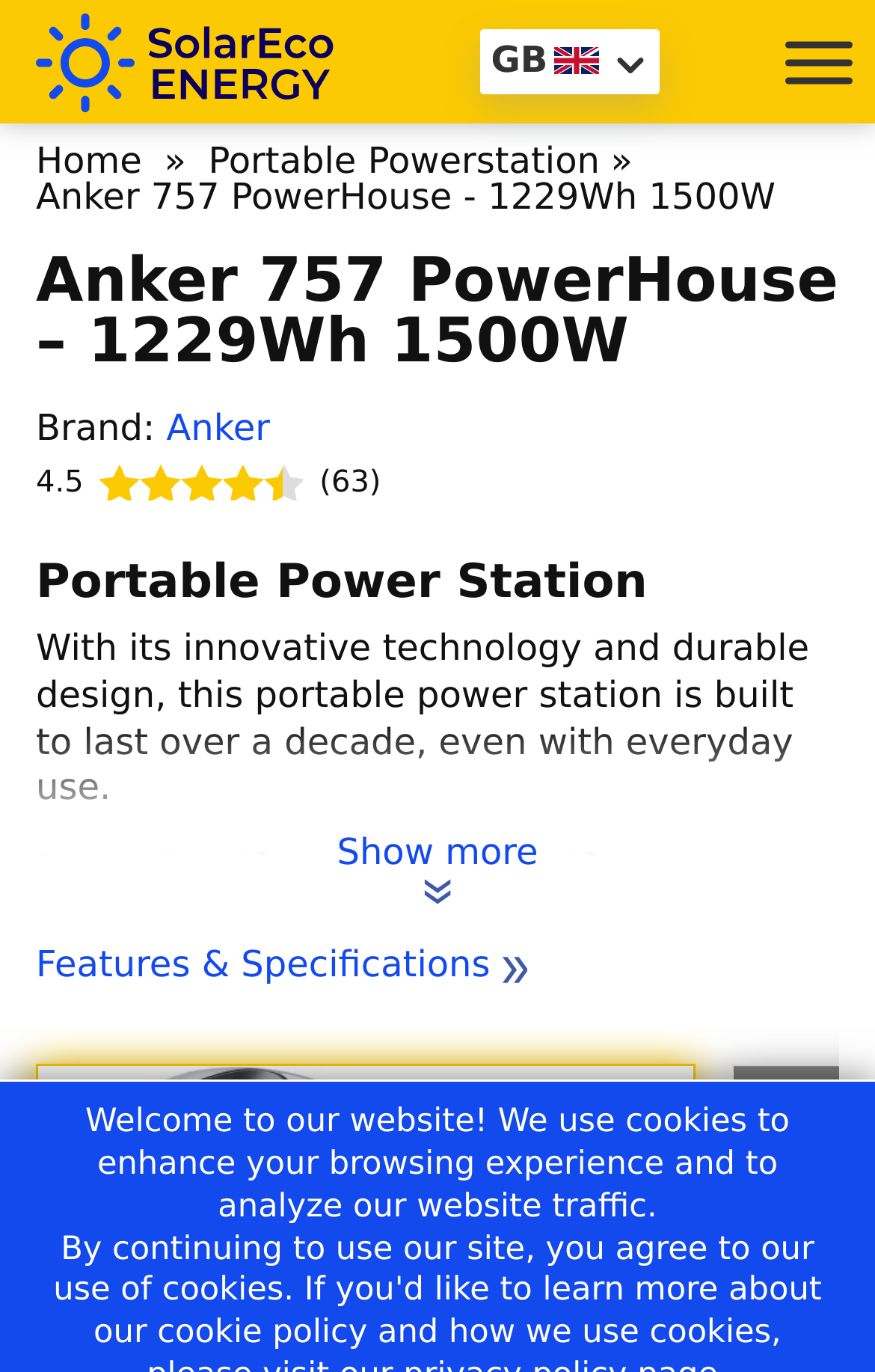Provide the bounding box coordinates of the HTML element described as: "Portable Powerstation". The bounding box coordinates should be four float numbers between 0 and 1, i.e., [left, top, right, bottom].

[0.238, 0.101, 0.685, 0.132]